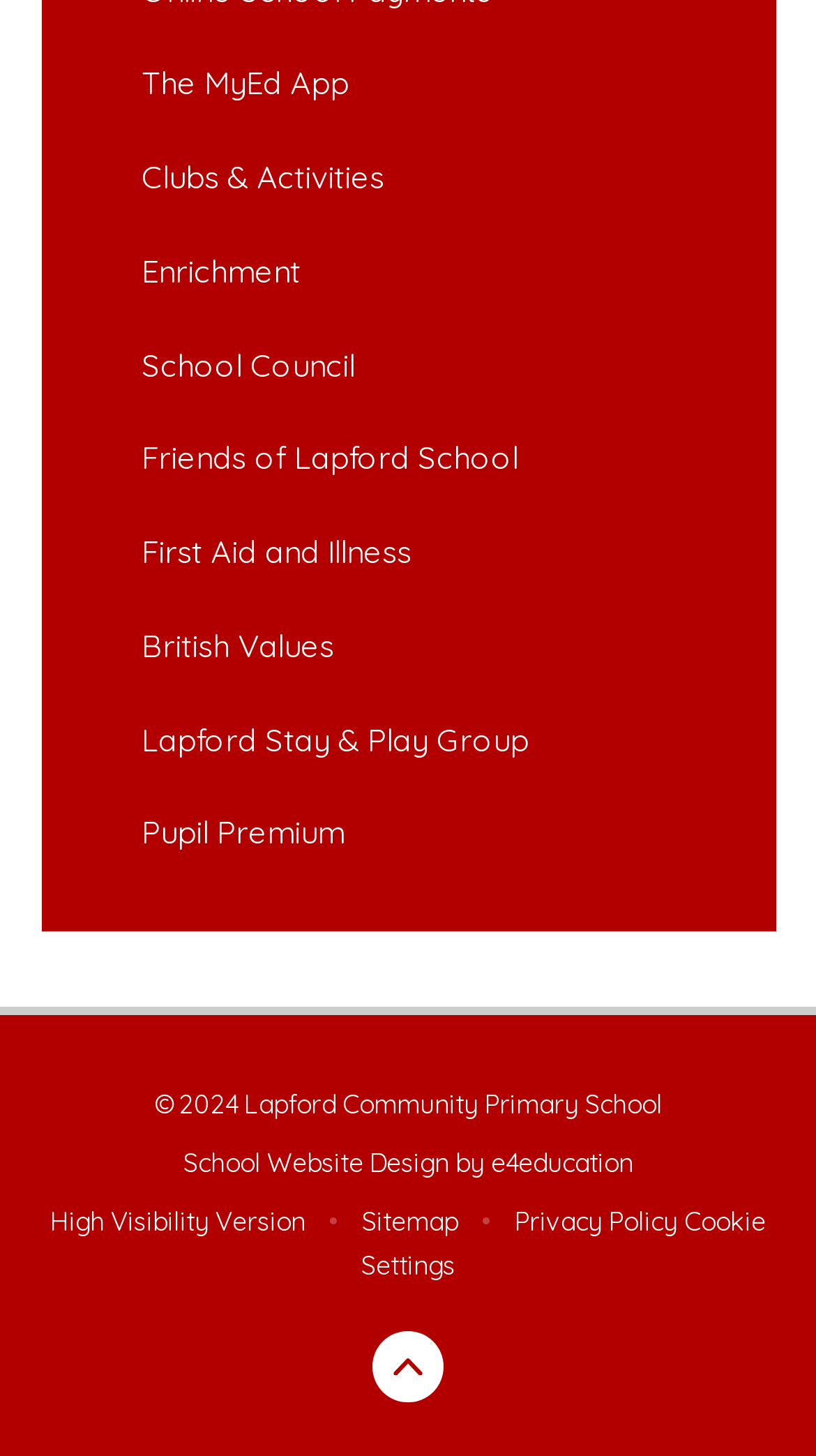Could you highlight the region that needs to be clicked to execute the instruction: "Go to Lapford Stay & Play Group"?

[0.05, 0.476, 0.95, 0.541]